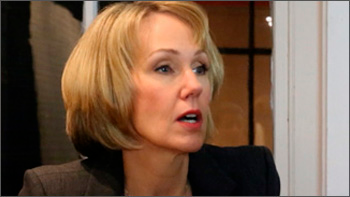What is the woman wearing?
Answer the question using a single word or phrase, according to the image.

Dark blazer